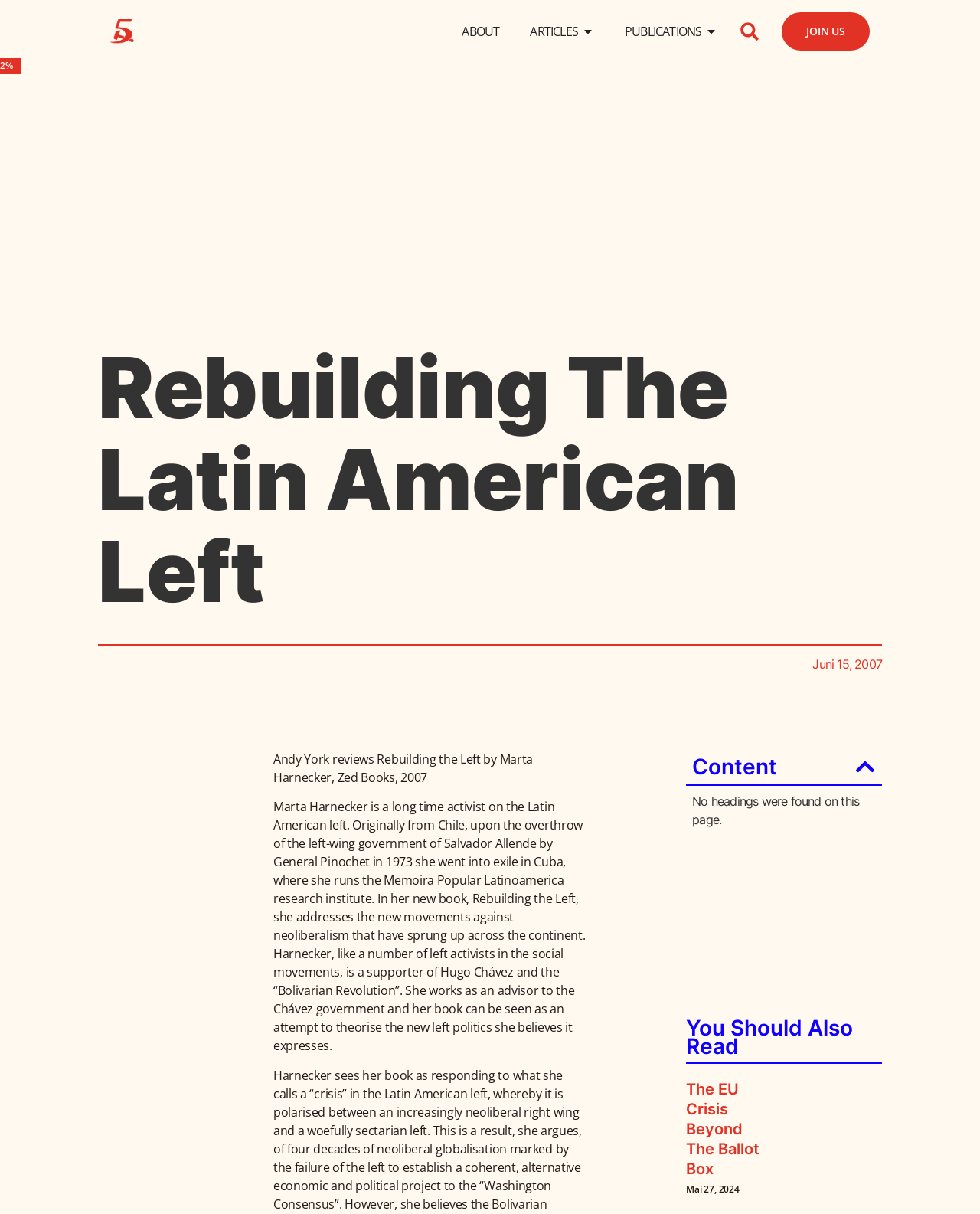Please find the bounding box coordinates in the format (top-left x, top-left y, bottom-right x, bottom-right y) for the given element description. Ensure the coordinates are floating point numbers between 0 and 1. Description: ABOUT

[0.471, 0.018, 0.51, 0.033]